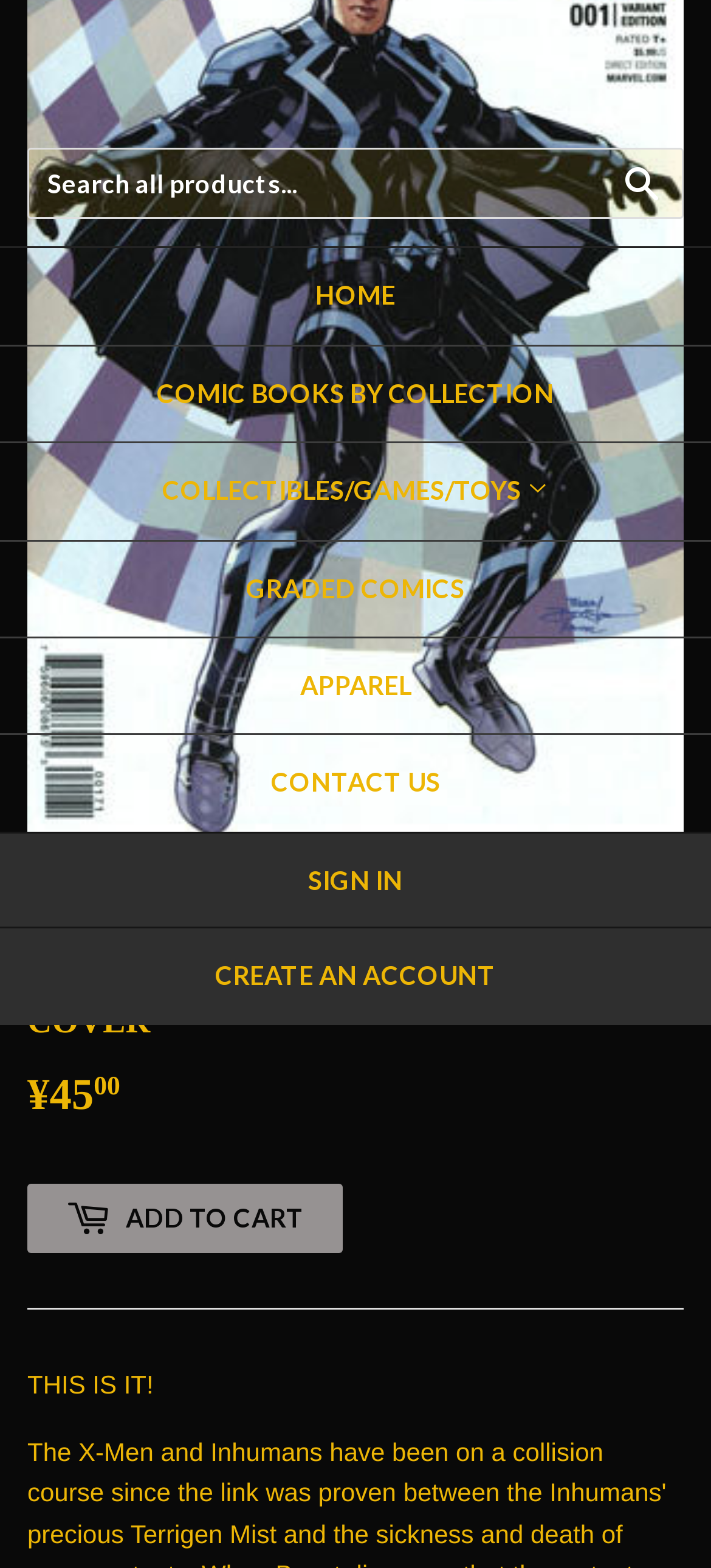Pinpoint the bounding box coordinates of the element to be clicked to execute the instruction: "Click on HOME".

[0.0, 0.159, 1.0, 0.22]